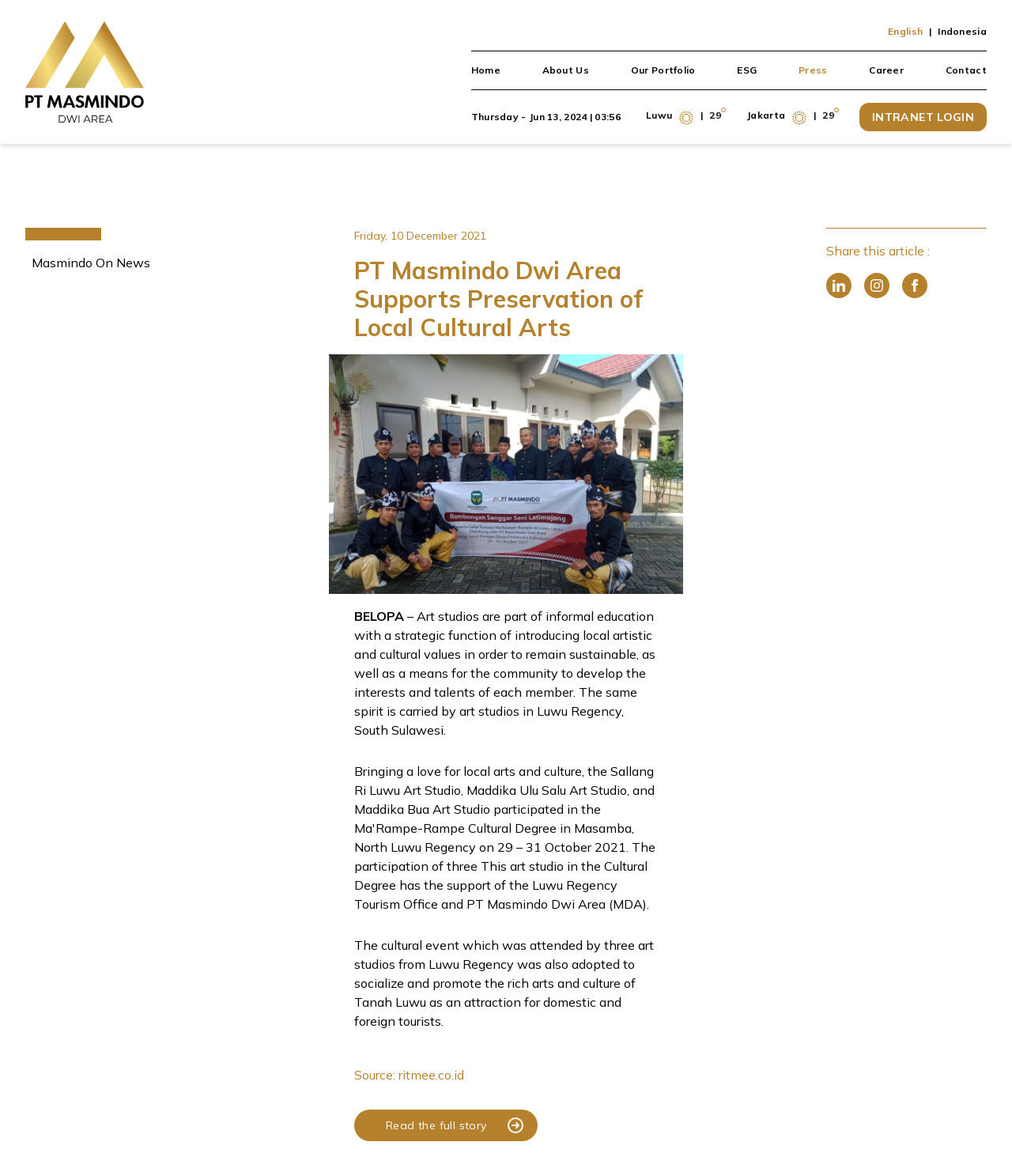Refer to the image and provide an in-depth answer to the question:
What is the name of the company?

The company name is obtained from the logo at the top left corner of the webpage, which is an image with the text 'PT Masmindo'.